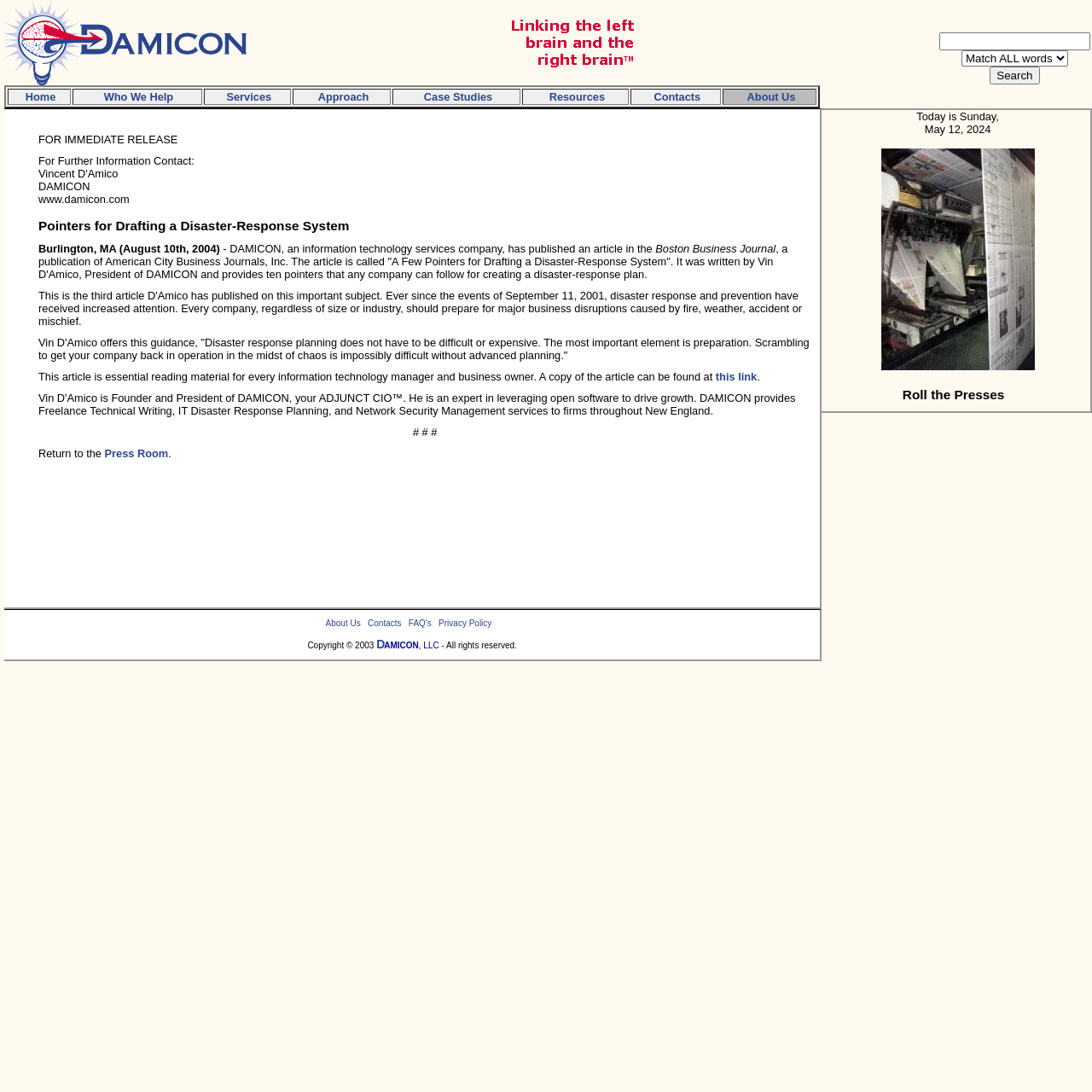Determine the bounding box coordinates of the clickable region to carry out the instruction: "Click on the Home link".

[0.023, 0.083, 0.051, 0.095]